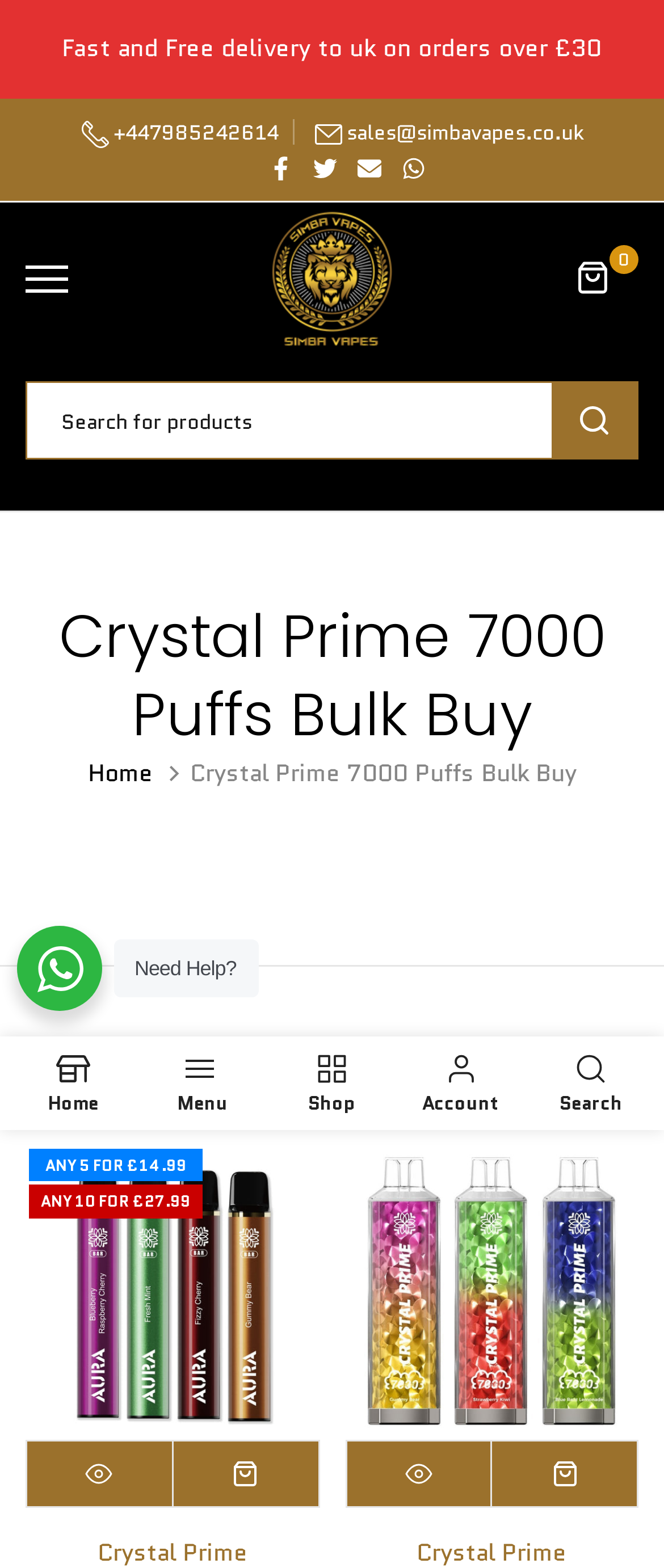Using the element description provided, determine the bounding box coordinates in the format (top-left x, top-left y, bottom-right x, bottom-right y). Ensure that all values are floating point numbers between 0 and 1. Element description: Cart 0 / £0.00

[0.867, 0.166, 0.923, 0.19]